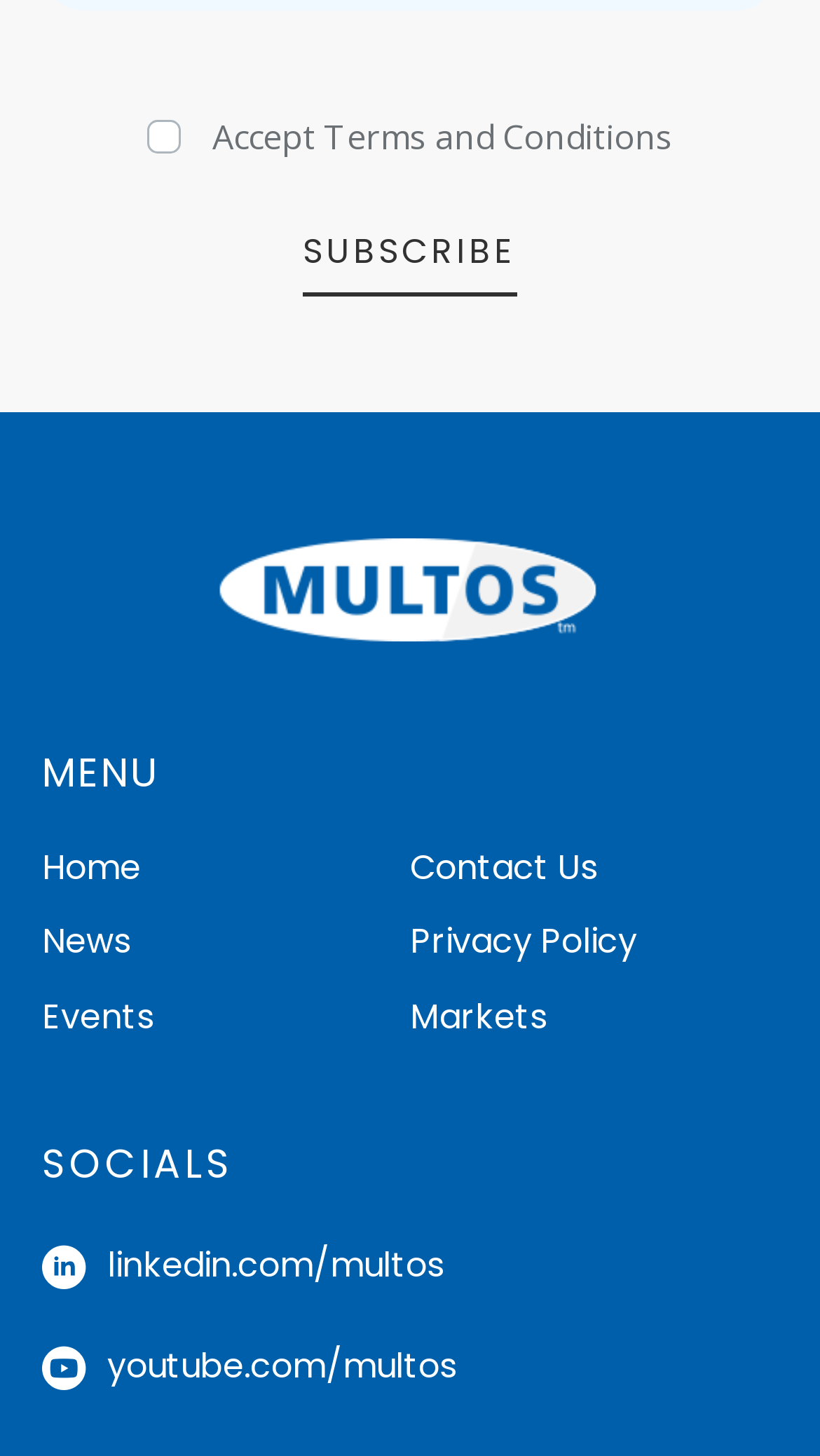Identify the bounding box coordinates for the element that needs to be clicked to fulfill this instruction: "Read the Terms and Conditions". Provide the coordinates in the format of four float numbers between 0 and 1: [left, top, right, bottom].

[0.395, 0.078, 0.821, 0.11]